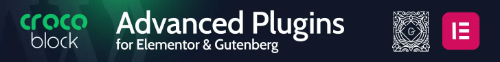What is the purpose of the Elementor icon?
Please answer the question with as much detail and depth as you can.

The inclusion of the Elementor icon emphasizes compatibility with one of the most popular WordPress page builders, making it a relevant choice for users looking to elevate their website's design capabilities.